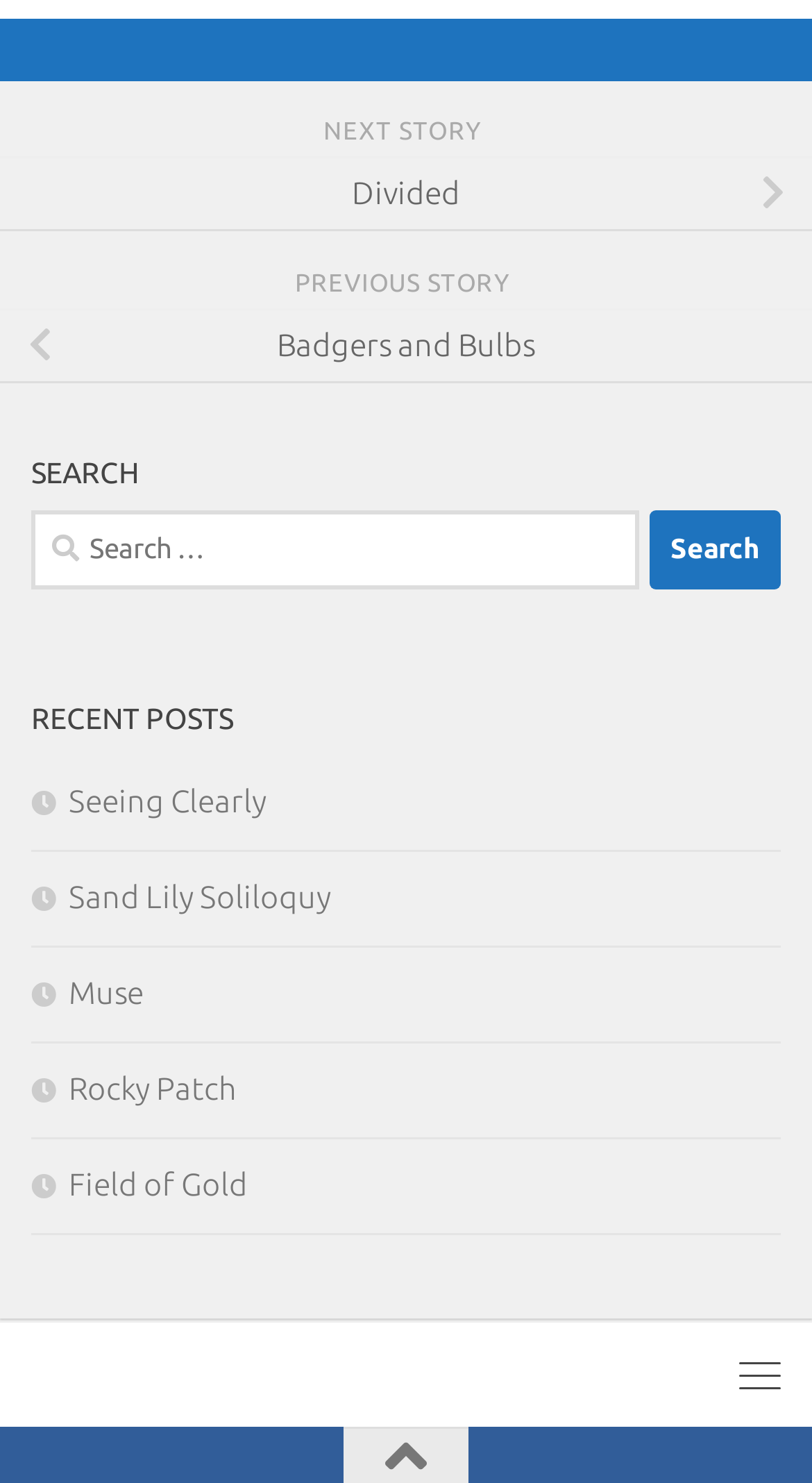Find the bounding box coordinates corresponding to the UI element with the description: "parent_node: Search for: value="Search"". The coordinates should be formatted as [left, top, right, bottom], with values as floats between 0 and 1.

[0.8, 0.344, 0.962, 0.397]